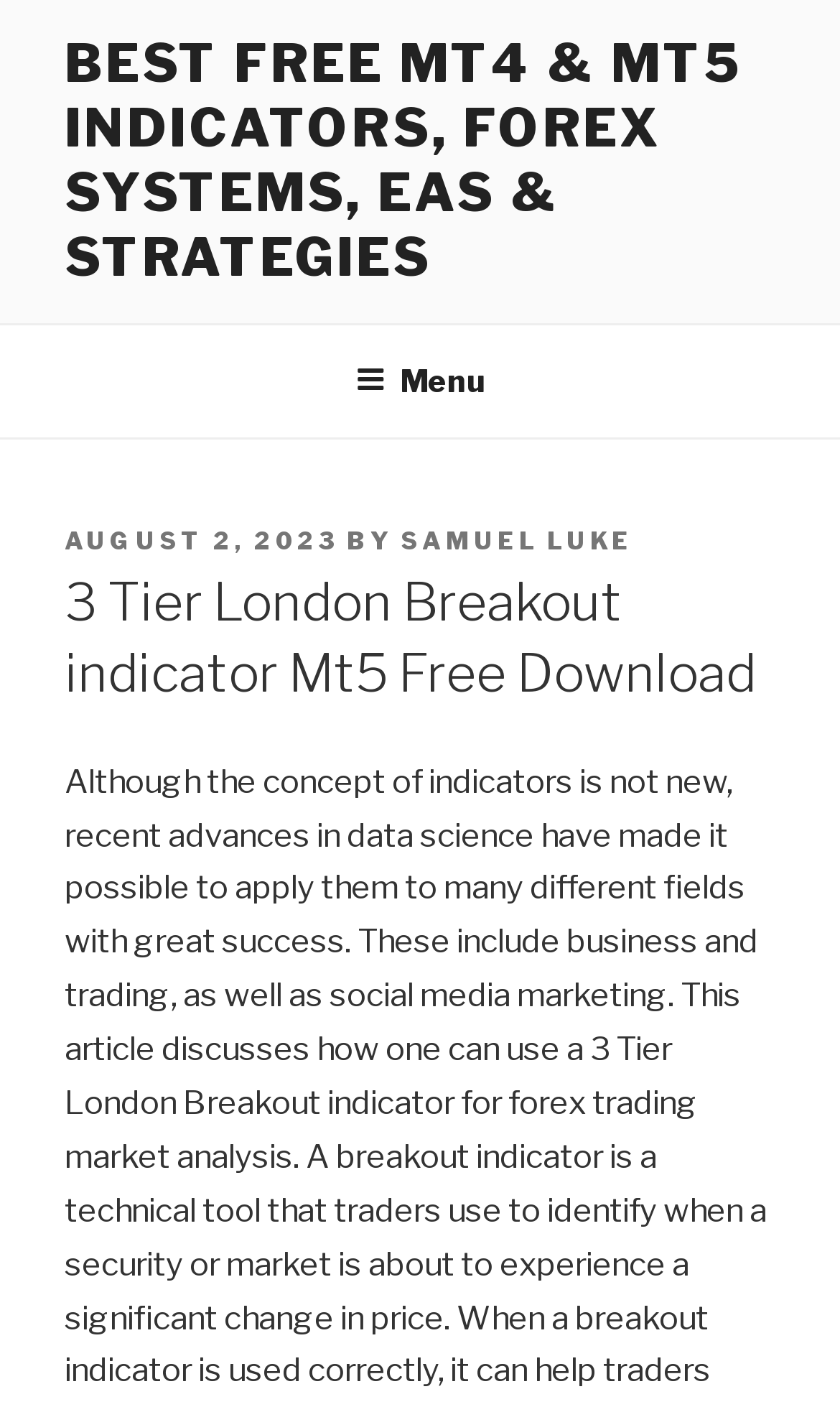Please find the bounding box for the following UI element description. Provide the coordinates in (top-left x, top-left y, bottom-right x, bottom-right y) format, with values between 0 and 1: Menu

[0.386, 0.233, 0.614, 0.308]